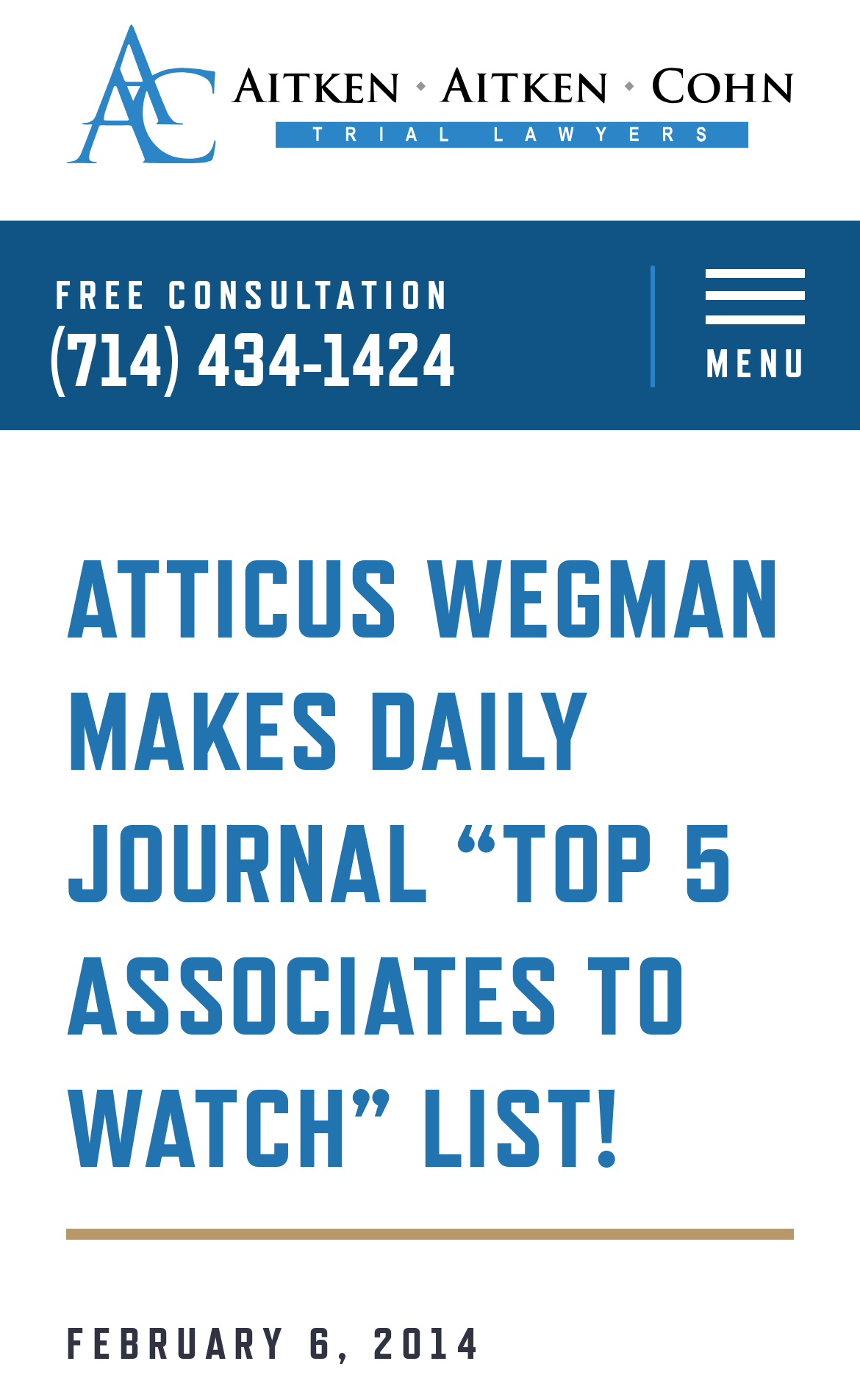What is the date mentioned on the webpage?
Using the image, provide a concise answer in one word or a short phrase.

FEBRUARY 6, 2014